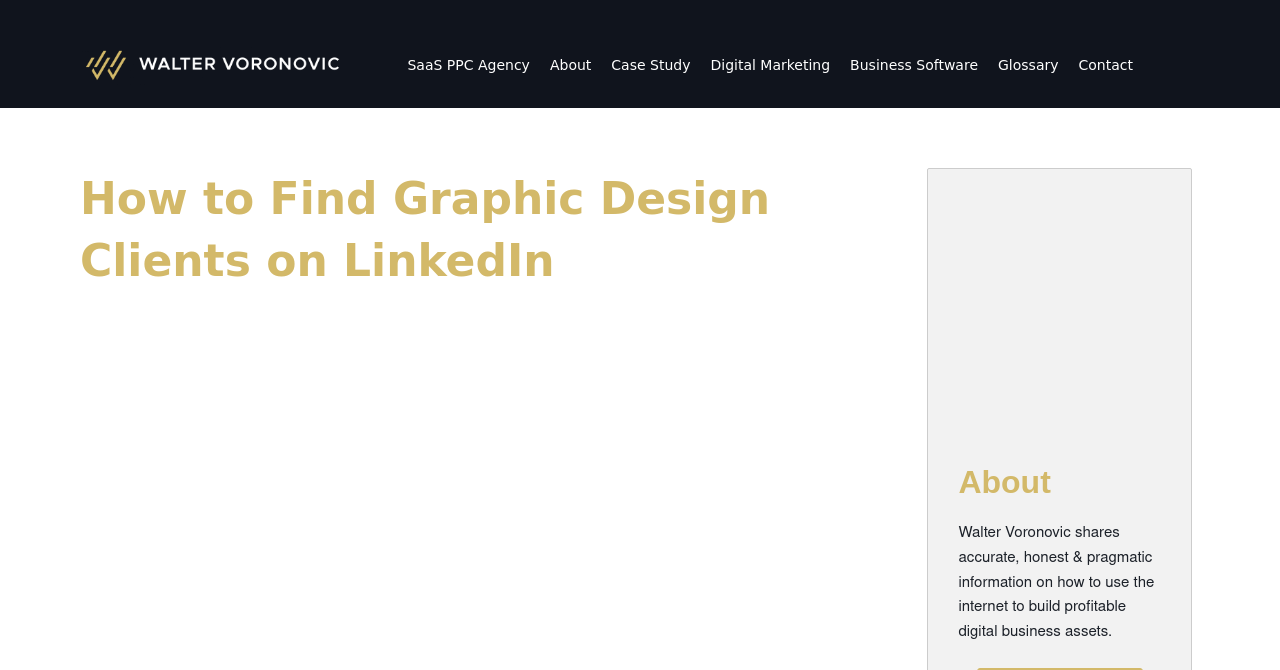Identify the bounding box coordinates for the element you need to click to achieve the following task: "visit the Contact page". The coordinates must be four float values ranging from 0 to 1, formatted as [left, top, right, bottom].

[0.835, 0.063, 0.893, 0.131]